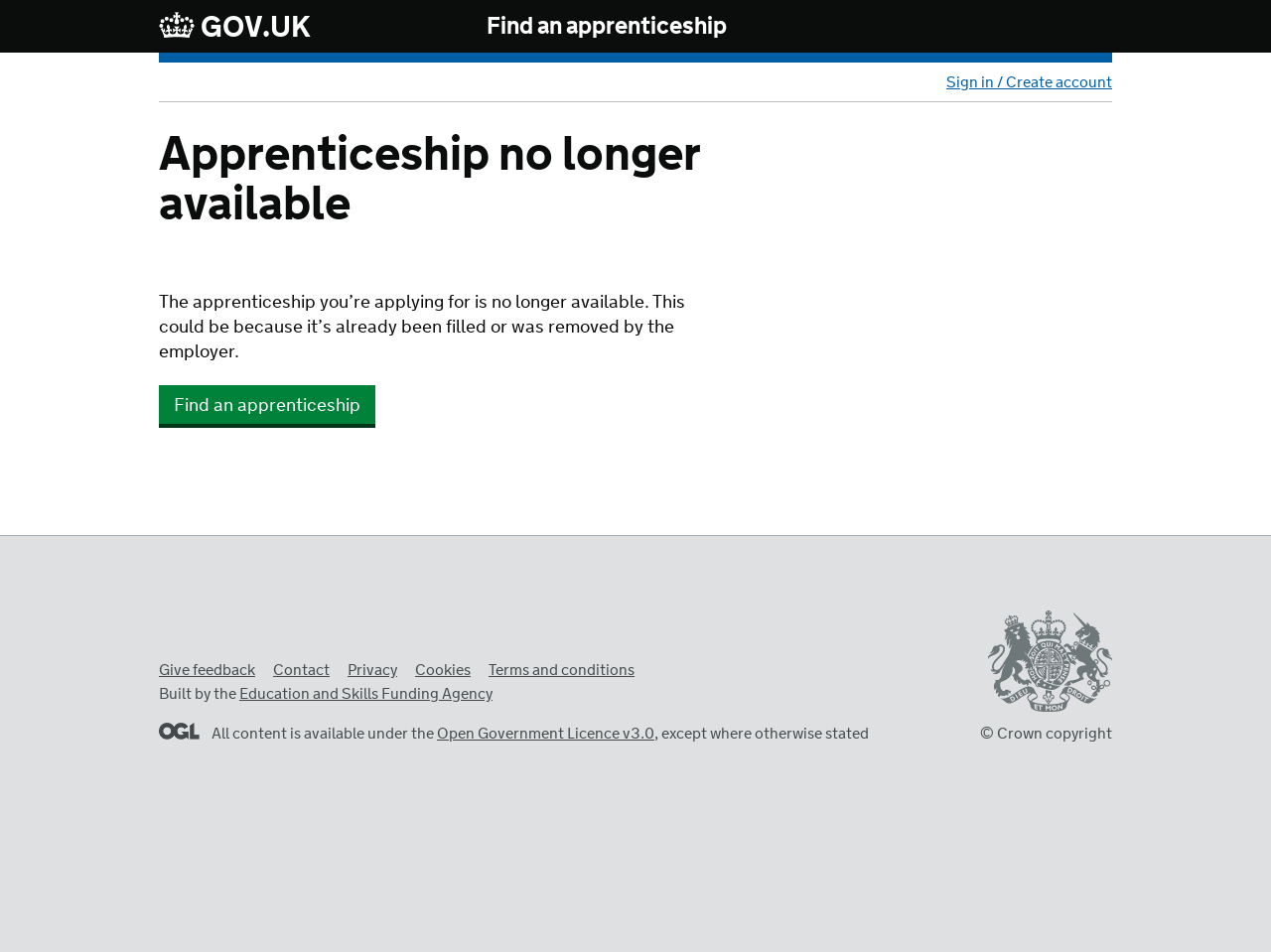How can users provide feedback?
Please provide a full and detailed response to the question.

Users can provide feedback by clicking on the 'Give feedback' link at the bottom of the page, which is located in the contentinfo section.